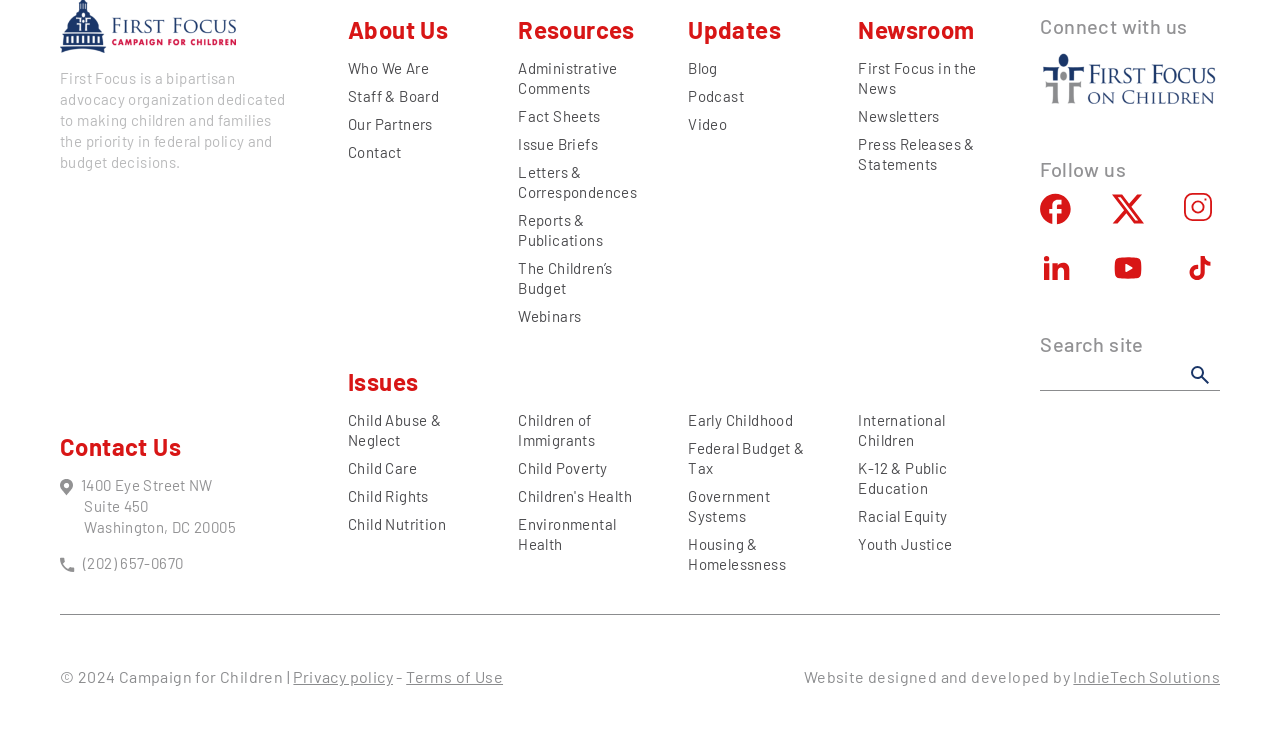Bounding box coordinates are specified in the format (top-left x, top-left y, bottom-right x, bottom-right y). All values are floating point numbers bounded between 0 and 1. Please provide the bounding box coordinate of the region this sentence describes: Press Releases & Statements

[0.671, 0.183, 0.762, 0.235]